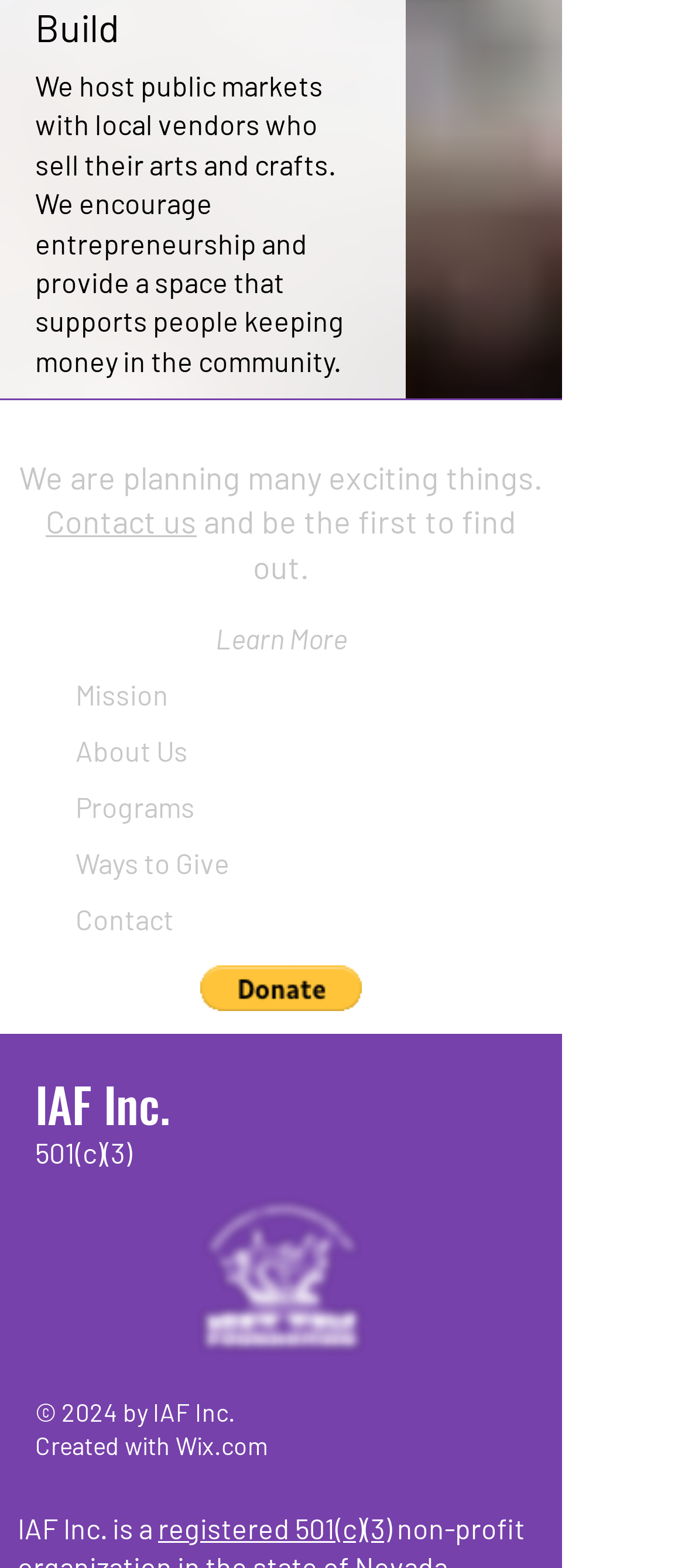Highlight the bounding box coordinates of the element that should be clicked to carry out the following instruction: "Check the 'Ways to Give' options". The coordinates must be given as four float numbers ranging from 0 to 1, i.e., [left, top, right, bottom].

[0.11, 0.539, 0.336, 0.561]